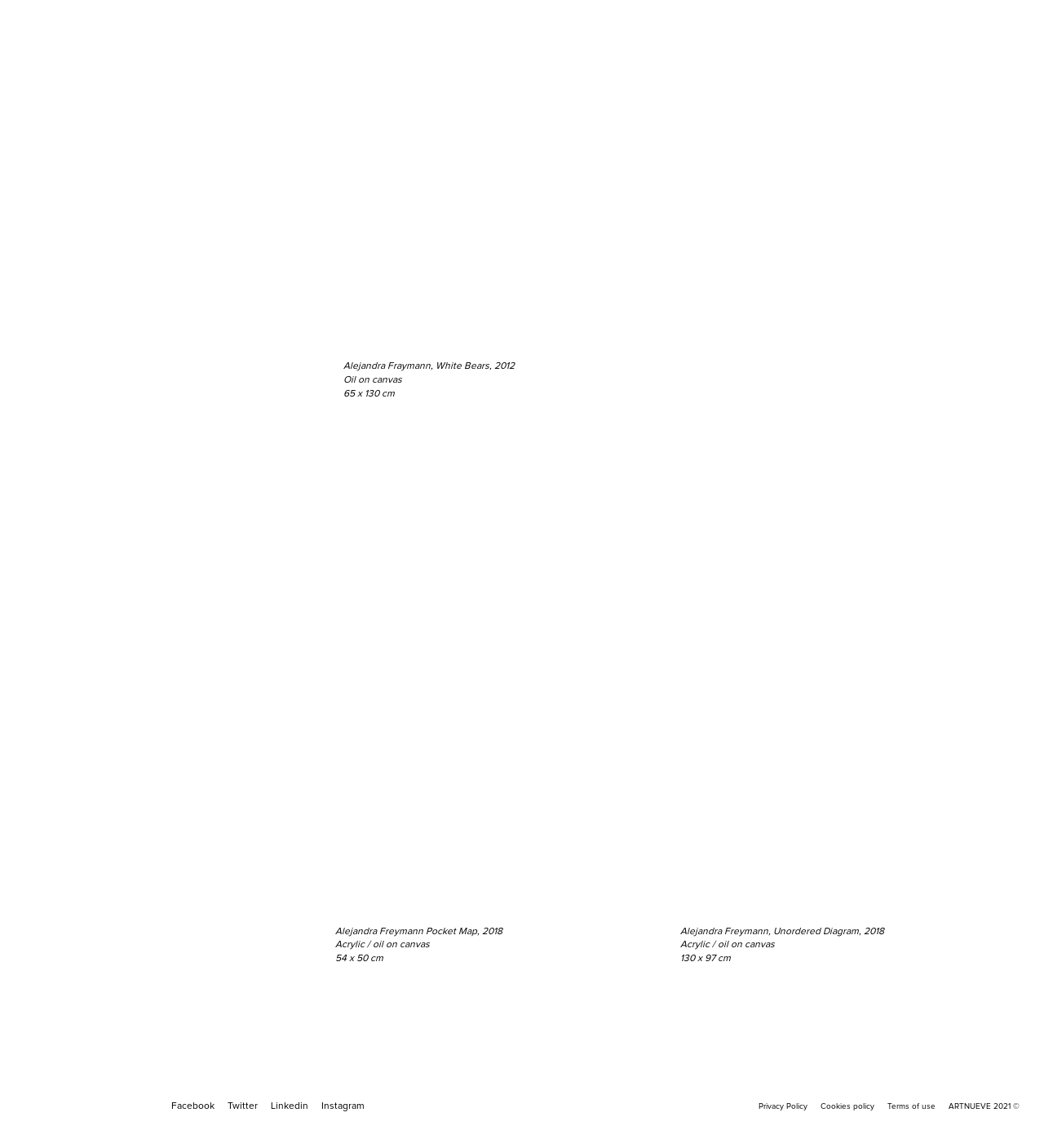Answer this question using a single word or a brief phrase:
How many artworks are displayed?

3